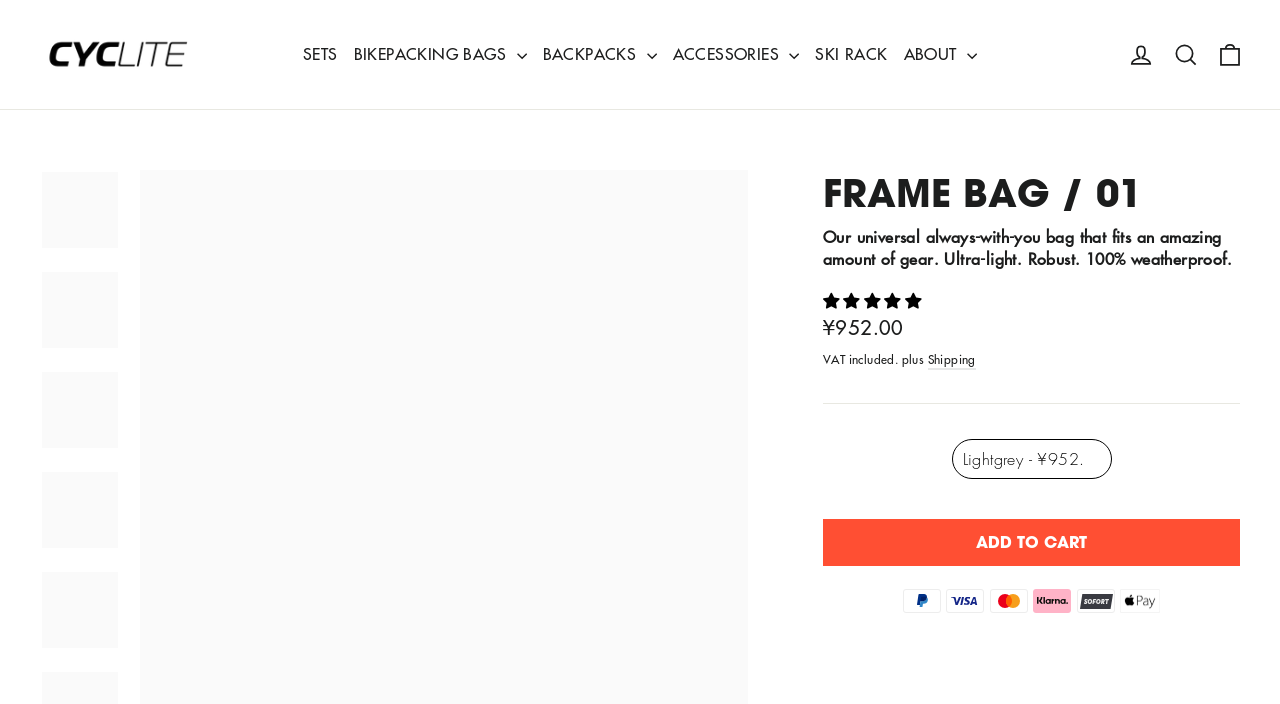Could you specify the bounding box coordinates for the clickable section to complete the following instruction: "Add FRAME BAG to cart"?

[0.643, 0.737, 0.969, 0.803]